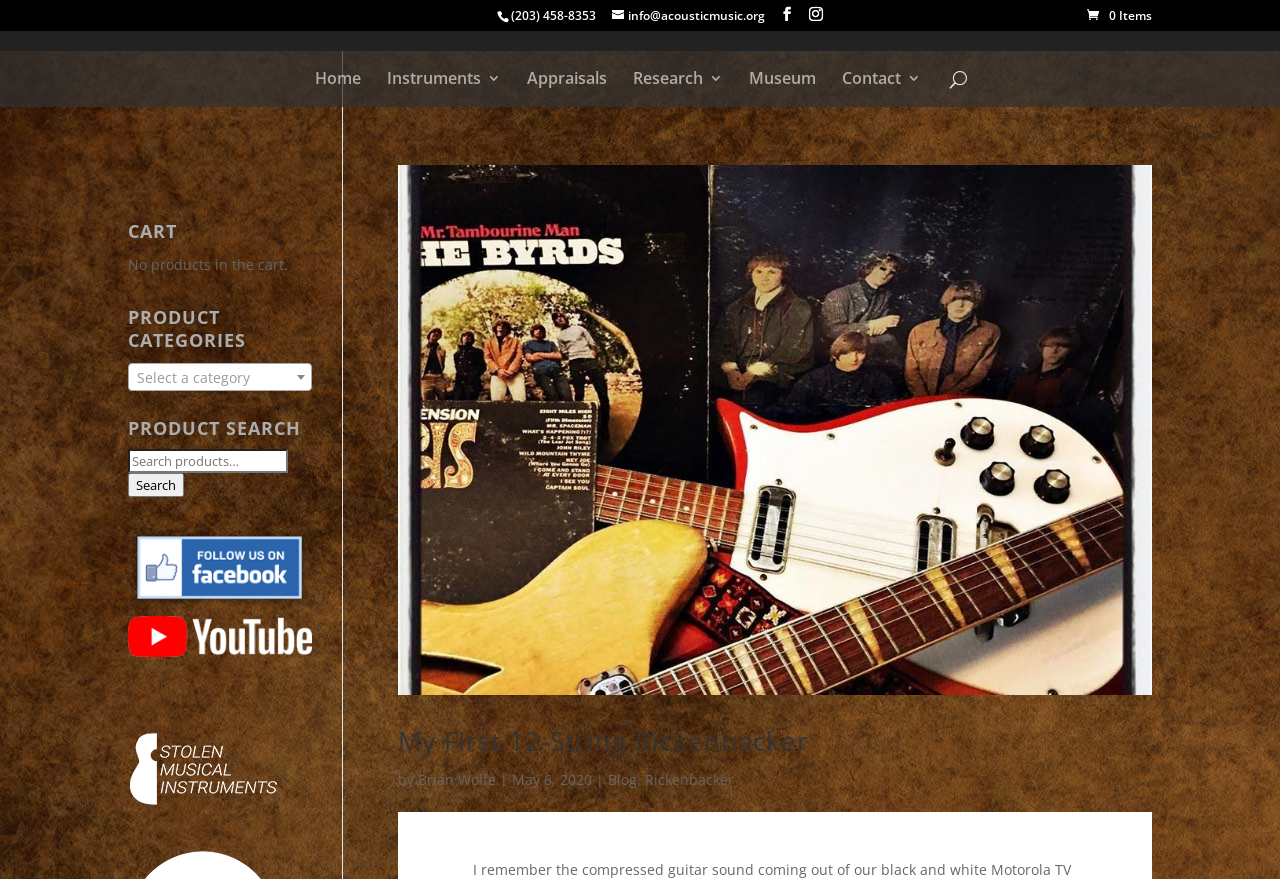Please specify the bounding box coordinates for the clickable region that will help you carry out the instruction: "Contact Acoustic Music".

[0.658, 0.081, 0.72, 0.122]